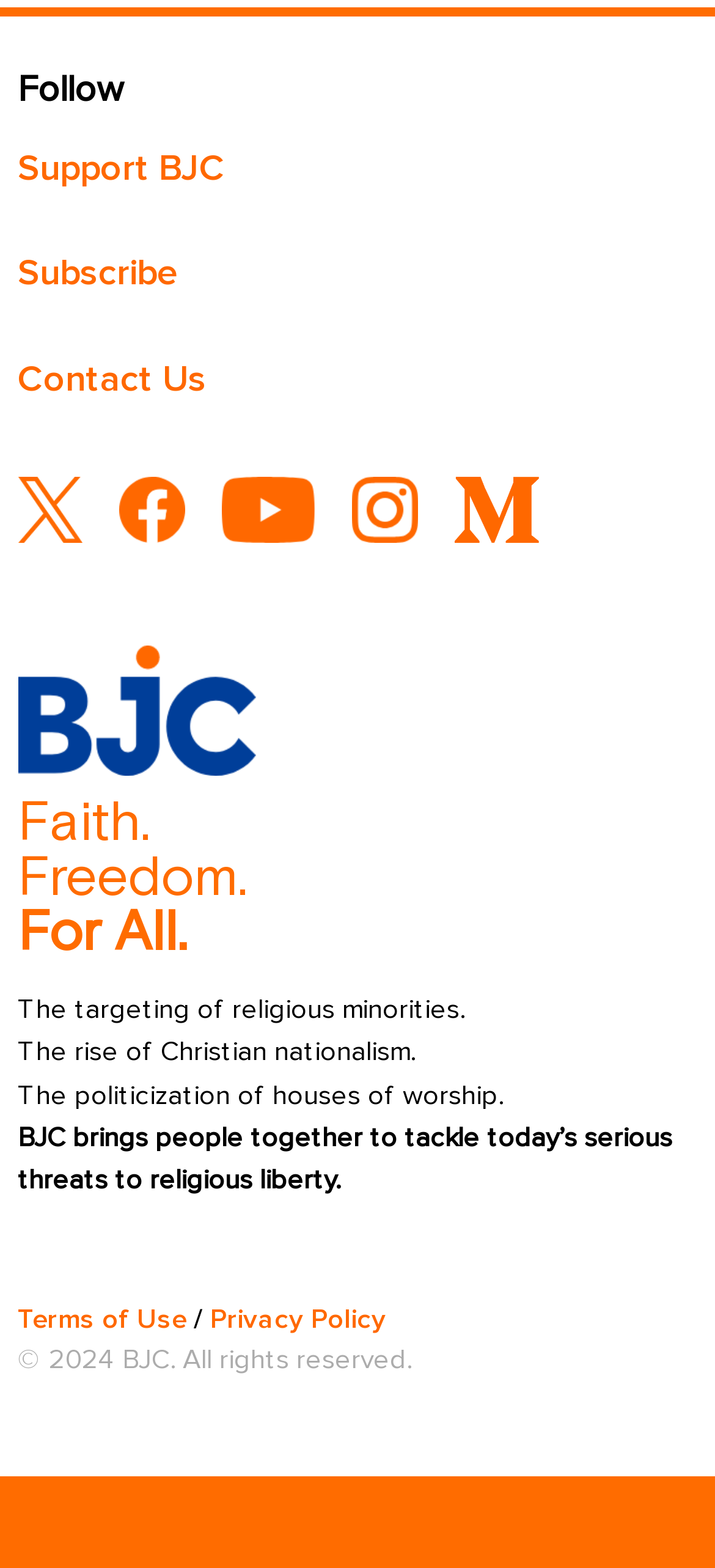What are the three values mentioned on the webpage?
Please provide a single word or phrase as your answer based on the image.

Faith, Freedom, For All